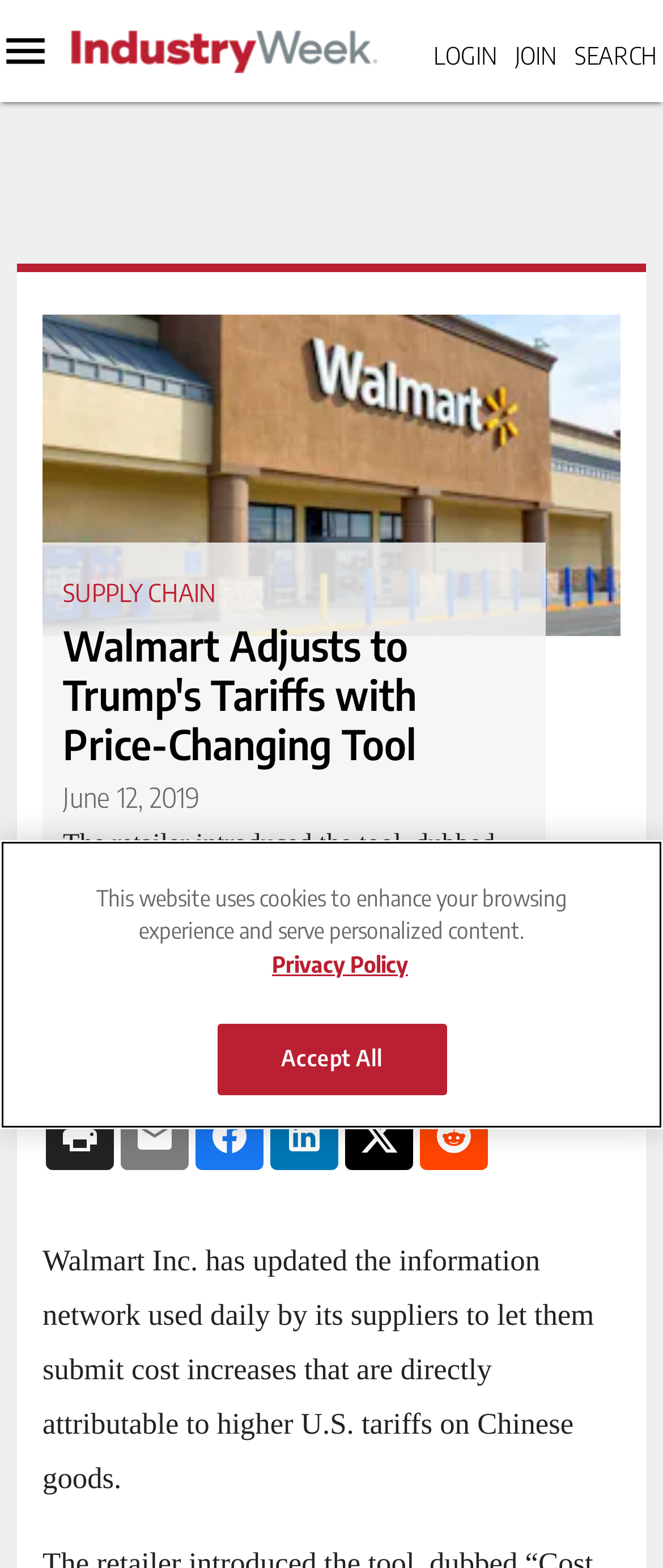What is the source of the information in the article?
Based on the screenshot, respond with a single word or phrase.

Bloomberg